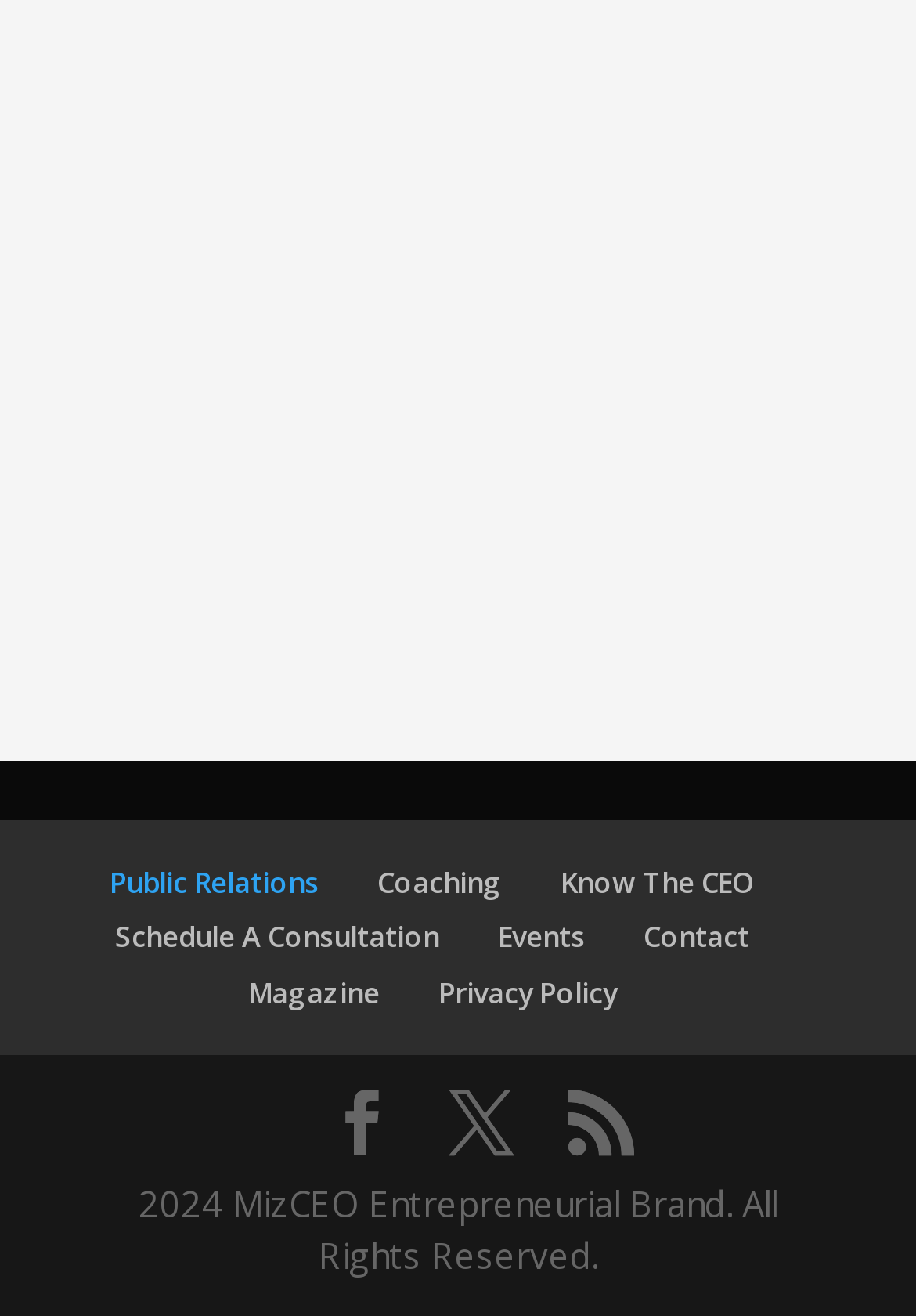Respond concisely with one word or phrase to the following query:
What is the year mentioned in the copyright notice?

2024